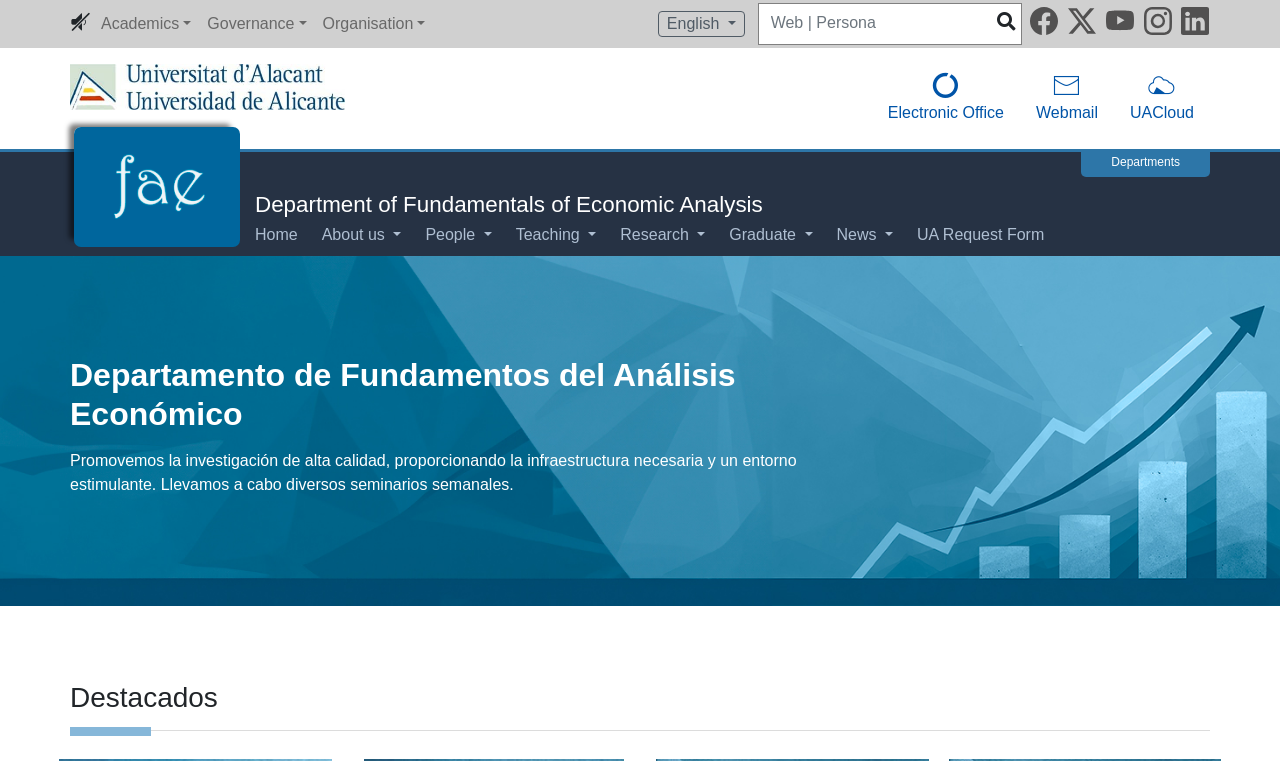Please determine the bounding box coordinates for the element with the description: "About us".

[0.251, 0.293, 0.332, 0.335]